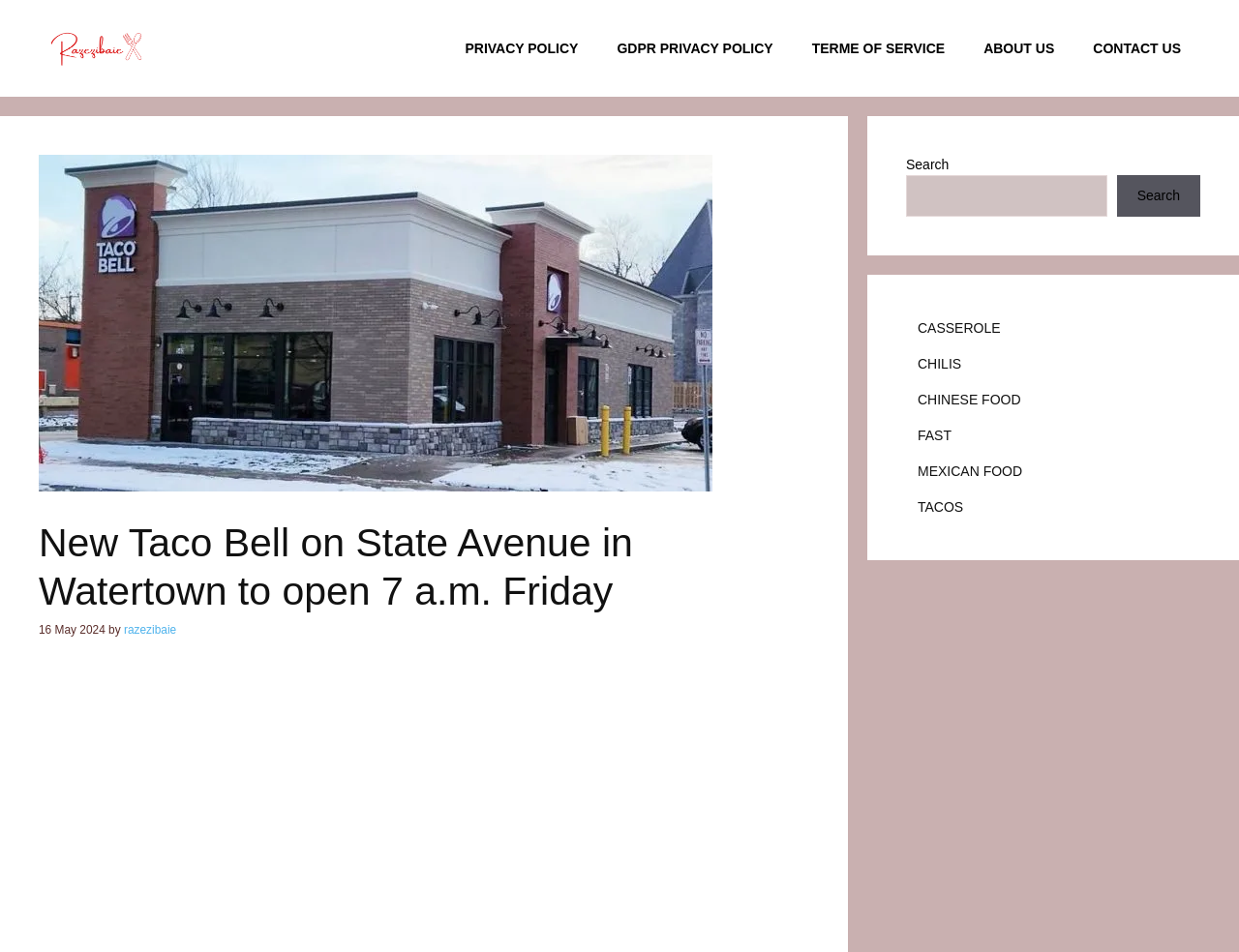Indicate the bounding box coordinates of the clickable region to achieve the following instruction: "Read the article about New Taco Bell on State Avenue in Watertown."

[0.031, 0.545, 0.653, 0.672]